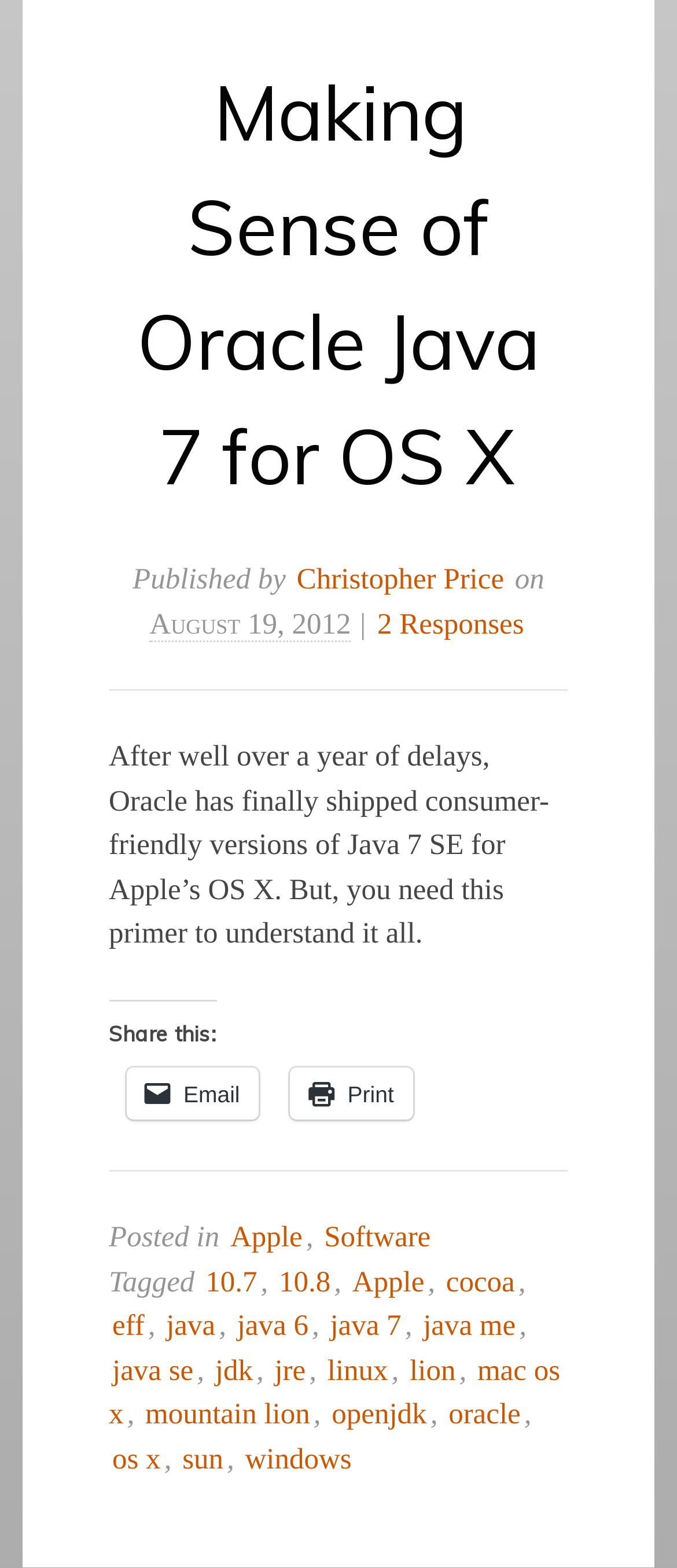What is the date of the article?
Provide a detailed and well-explained answer to the question.

The date of the article can be found in the header section of the webpage, where it says 'Sunday, August 19th, 2012, 3:40 pm'. The time is not required to answer this question, so we can ignore it.